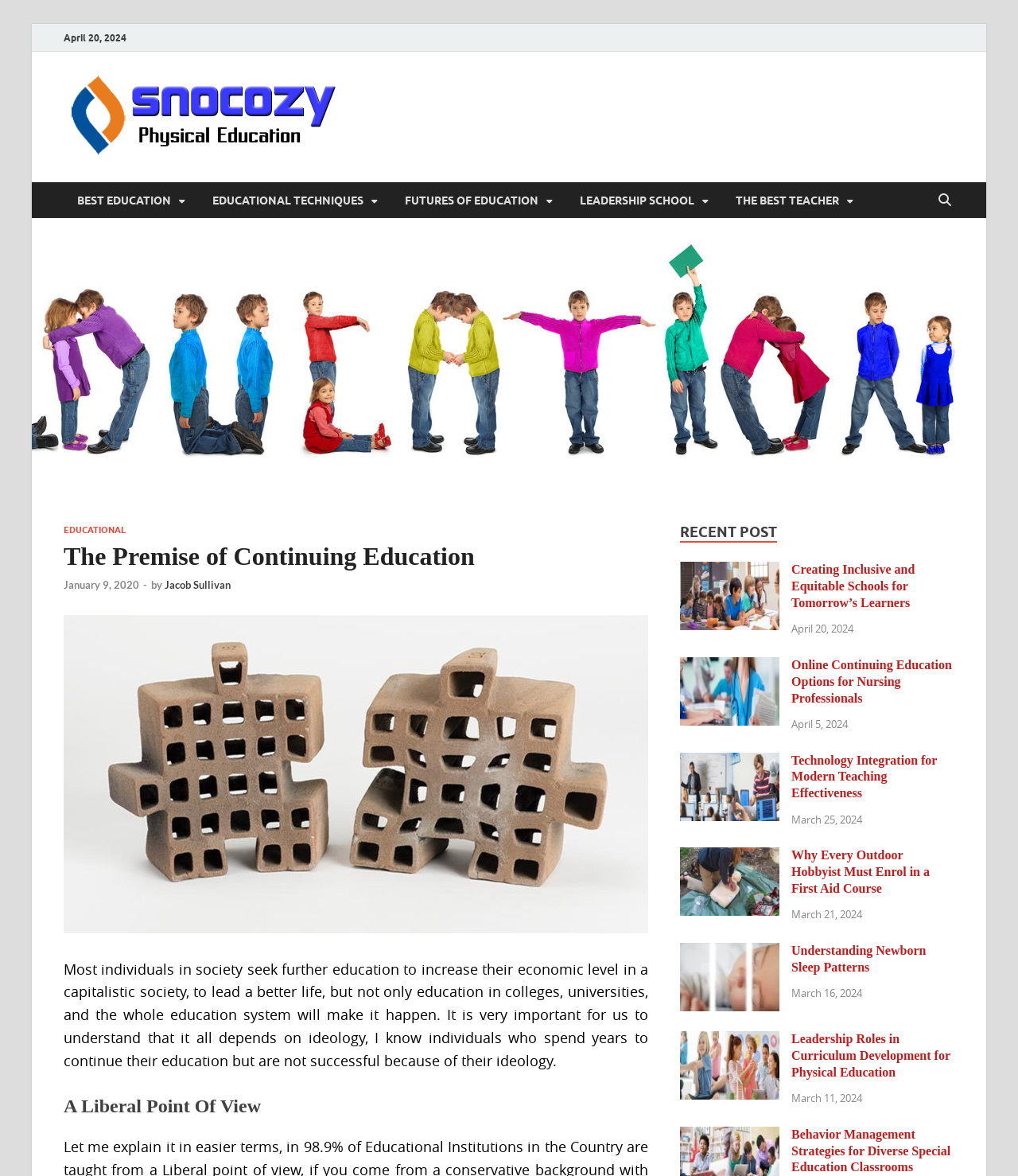Who is the author of the article 'The Premise of Continuing Education'?
Please provide a single word or phrase answer based on the image.

Jacob Sullivan